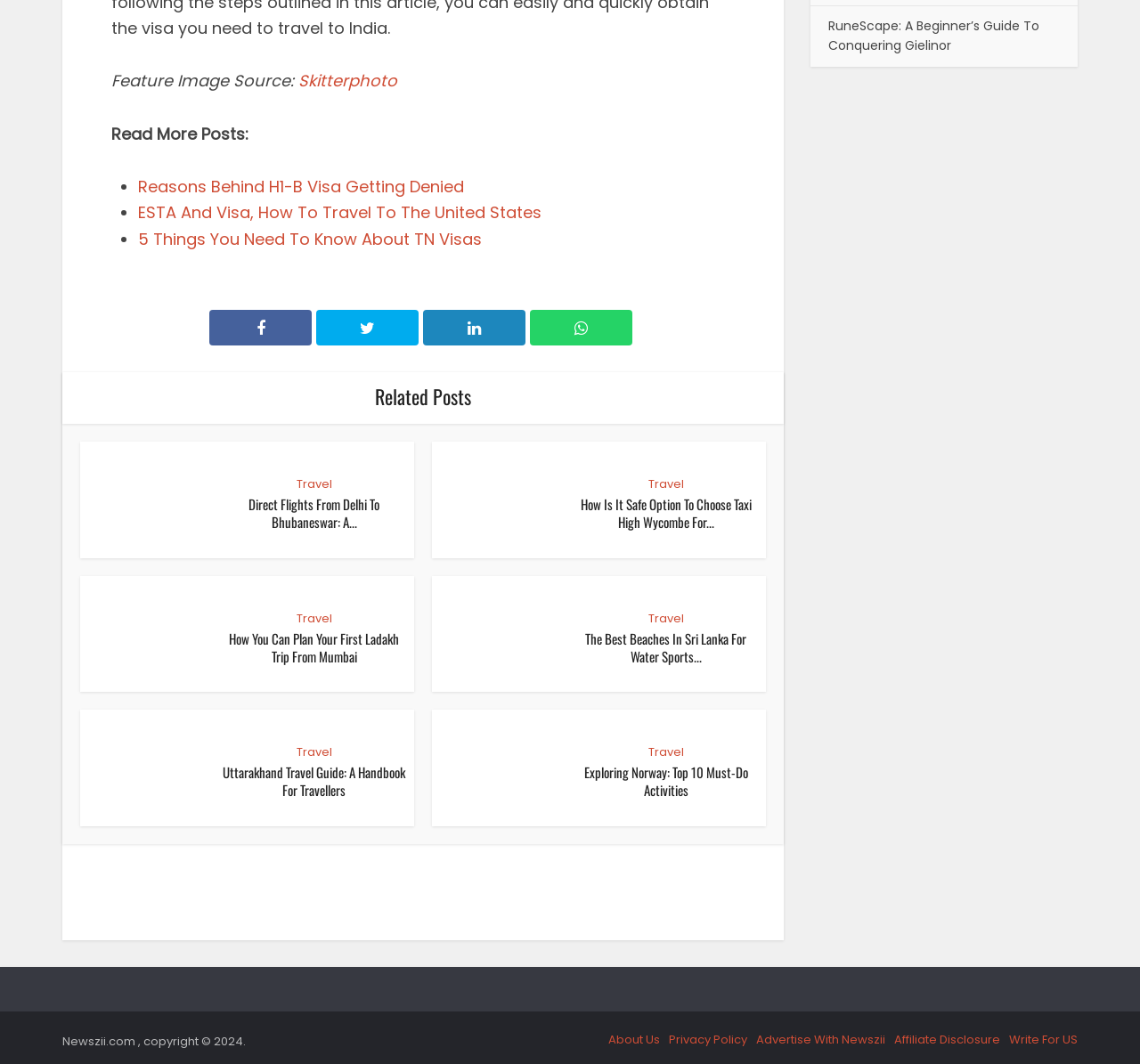Please identify the bounding box coordinates of the area that needs to be clicked to fulfill the following instruction: "Read about 'Direct Flights From Delhi To Bhubaneswar'."

[0.218, 0.465, 0.333, 0.5]